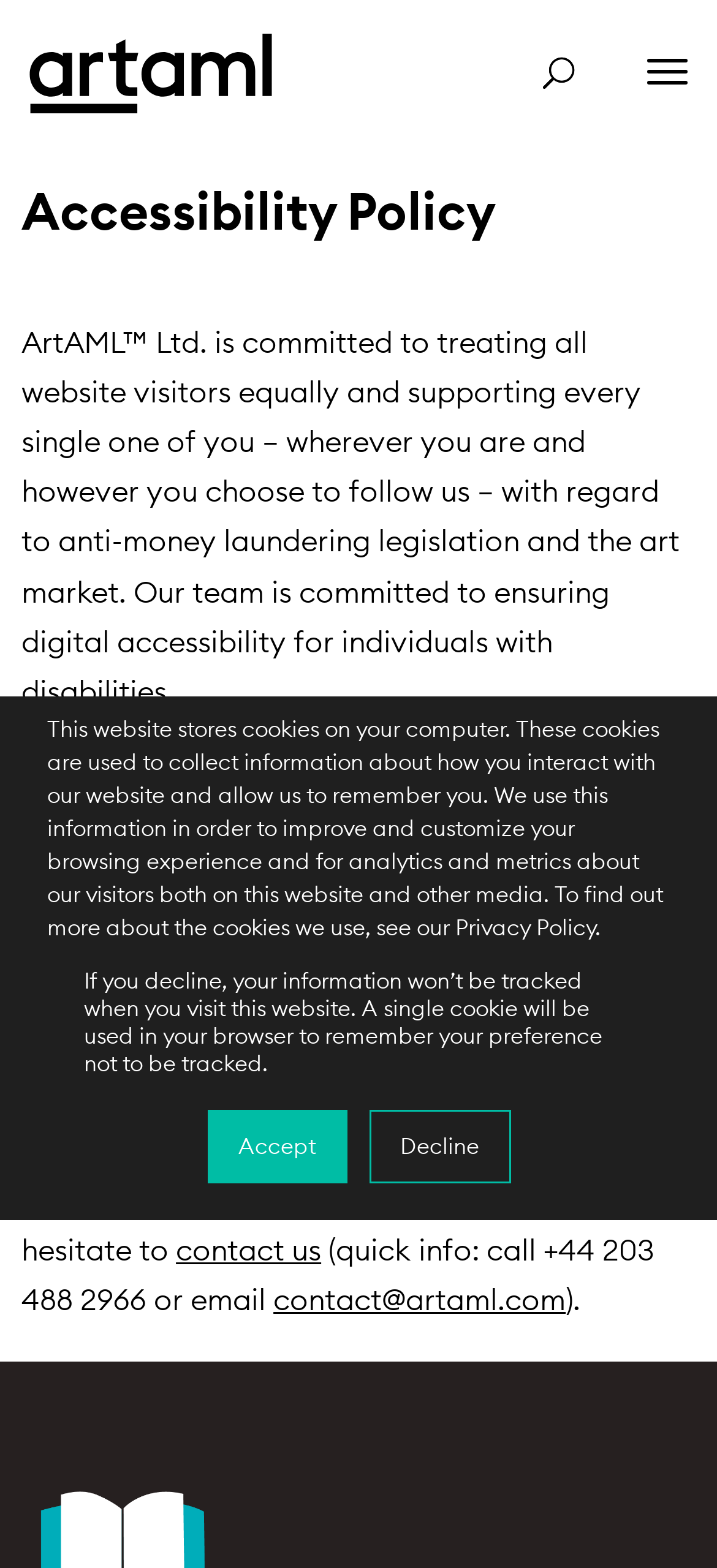Using the information in the image, give a detailed answer to the following question: How can users provide feedback on accessibility?

Users can provide feedback on accessibility by contacting the company through phone or email. The contact information is provided on the website, including a phone number and email address.